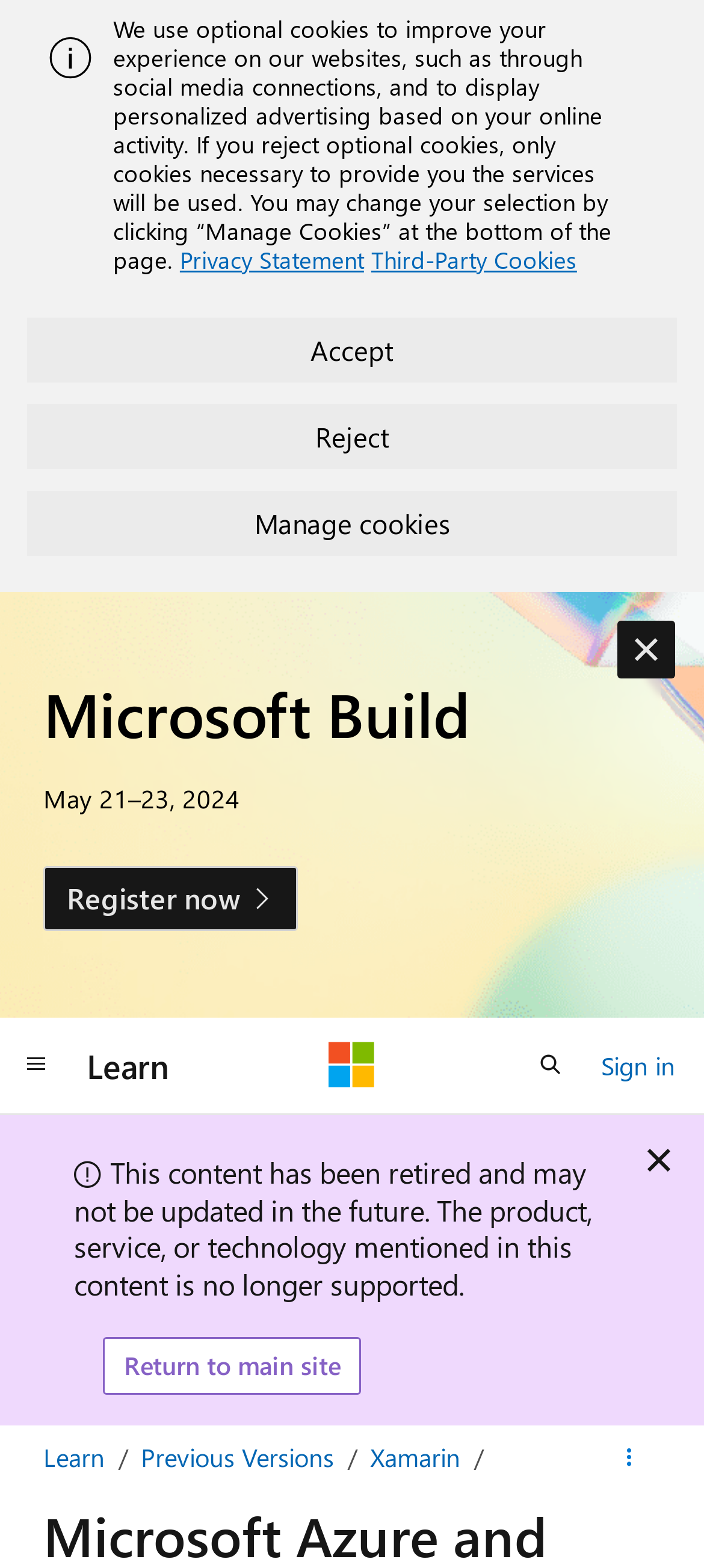Determine the bounding box coordinates of the clickable region to follow the instruction: "Return to main site".

[0.146, 0.853, 0.513, 0.889]